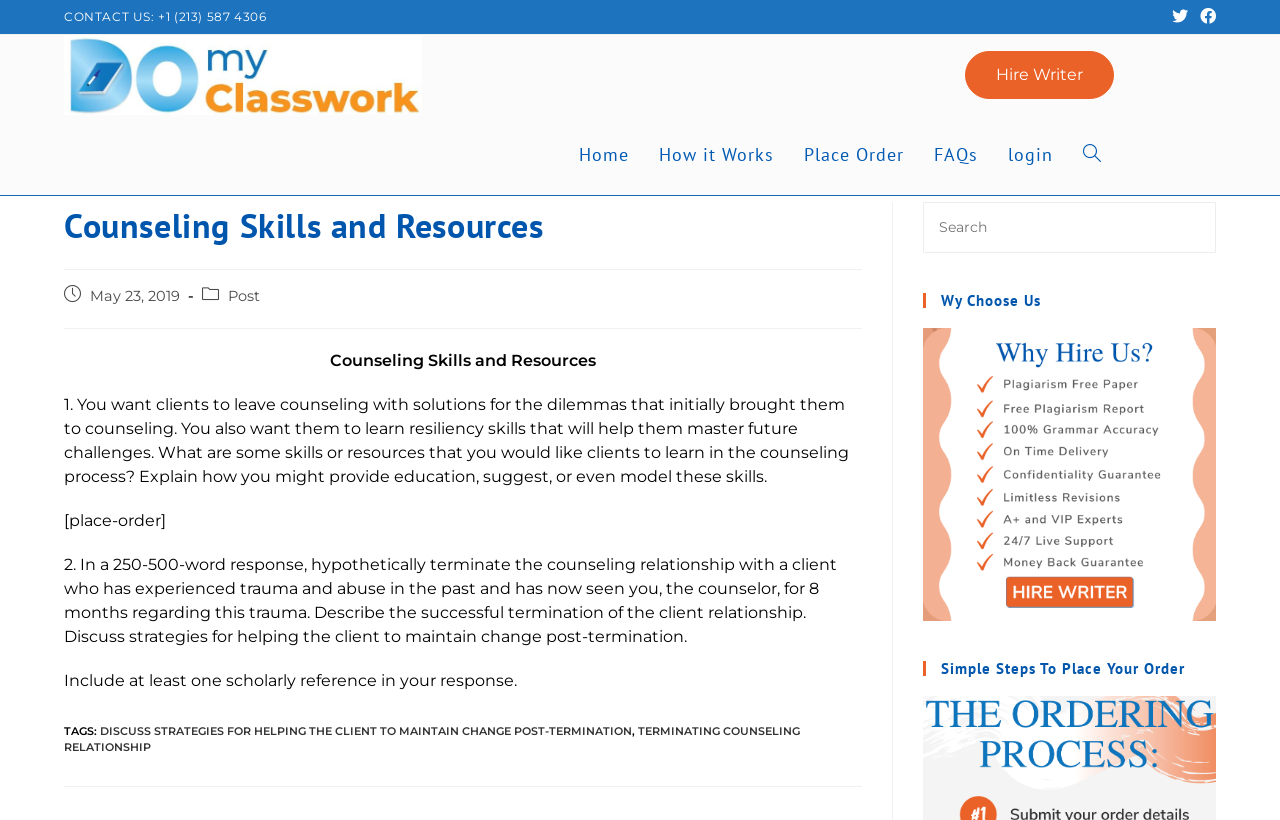Locate the coordinates of the bounding box for the clickable region that fulfills this instruction: "Open Facebook page".

[0.933, 0.009, 0.95, 0.033]